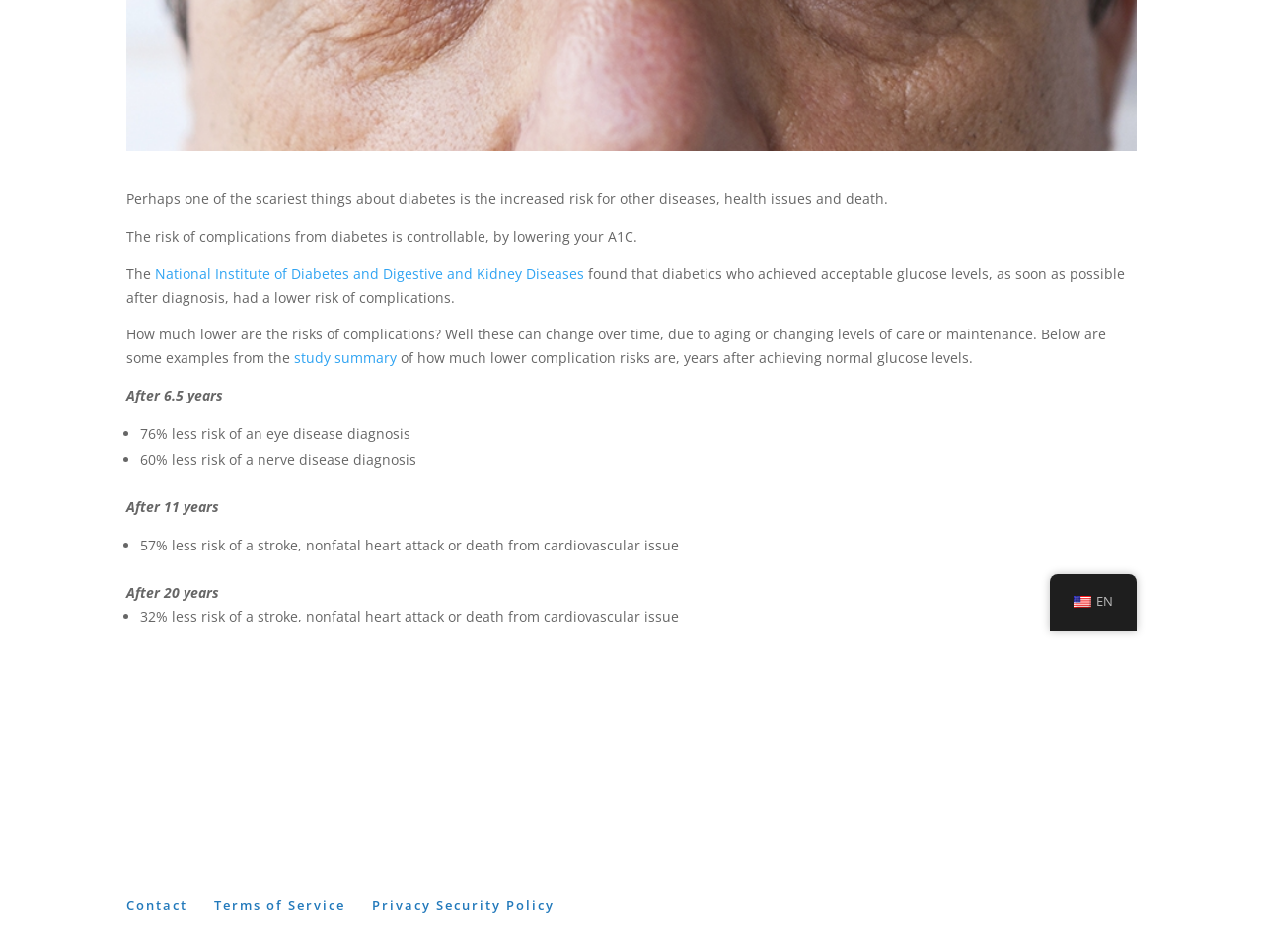Please find the bounding box coordinates in the format (top-left x, top-left y, bottom-right x, bottom-right y) for the given element description. Ensure the coordinates are floating point numbers between 0 and 1. Description: EN

[0.831, 0.609, 0.9, 0.655]